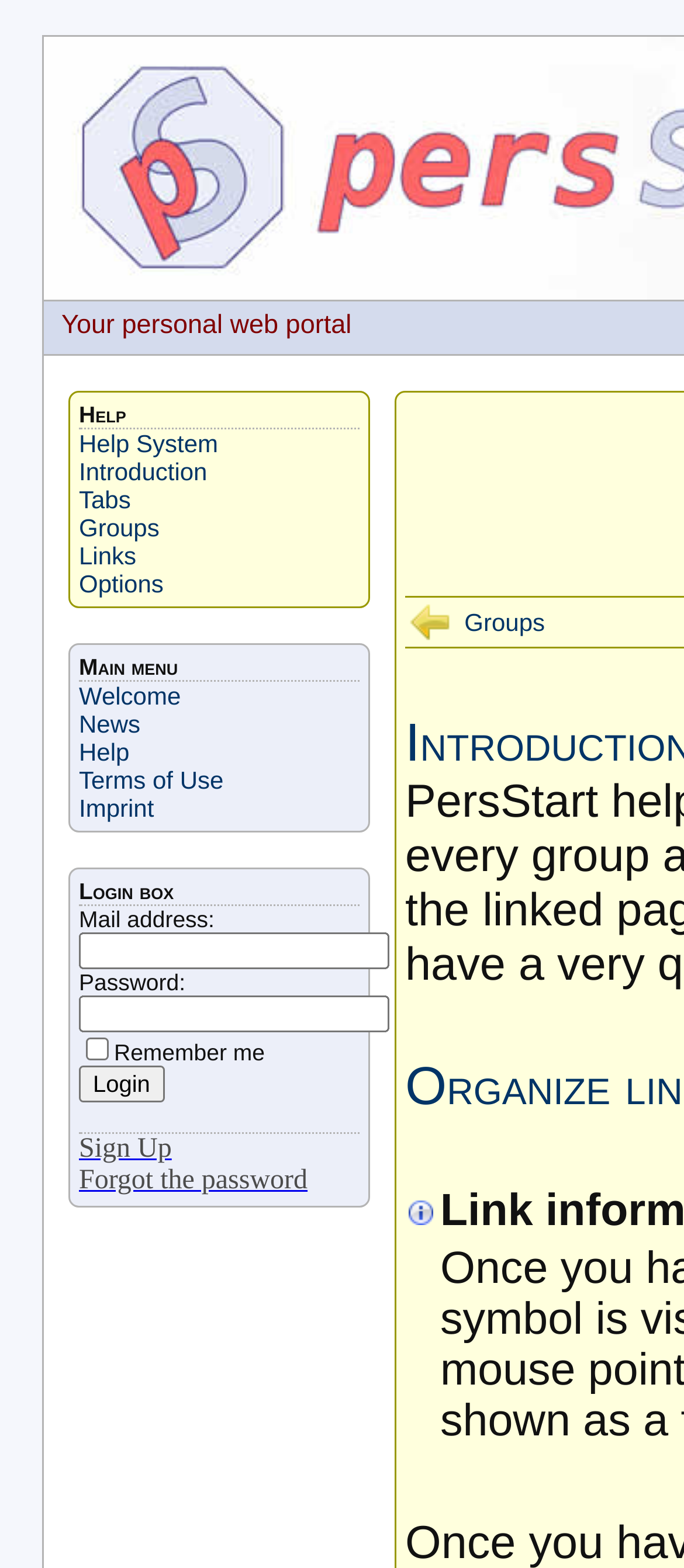Using the details from the image, please elaborate on the following question: How many links are in the main menu?

I counted the number of links in the main menu section, which includes 'Welcome', 'News', 'Help', 'Terms of Use', 'Imprint', 'Help System', 'Introduction', 'Tabs', and 'Groups'.